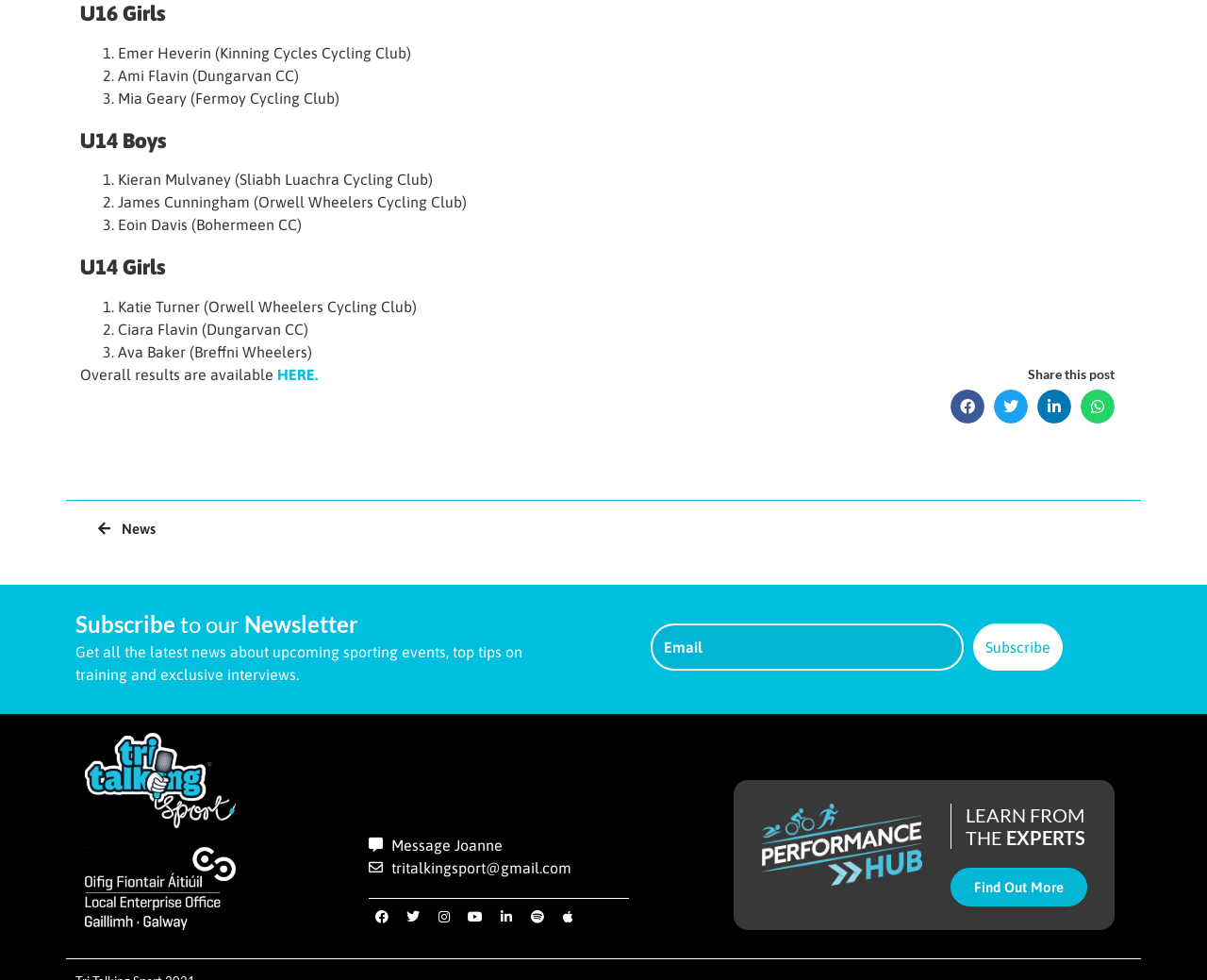Based on the image, please elaborate on the answer to the following question:
Where can I find overall results?

The text 'Overall results are available' is followed by a link 'HERE.' which suggests that clicking on this link will take me to the overall results page.